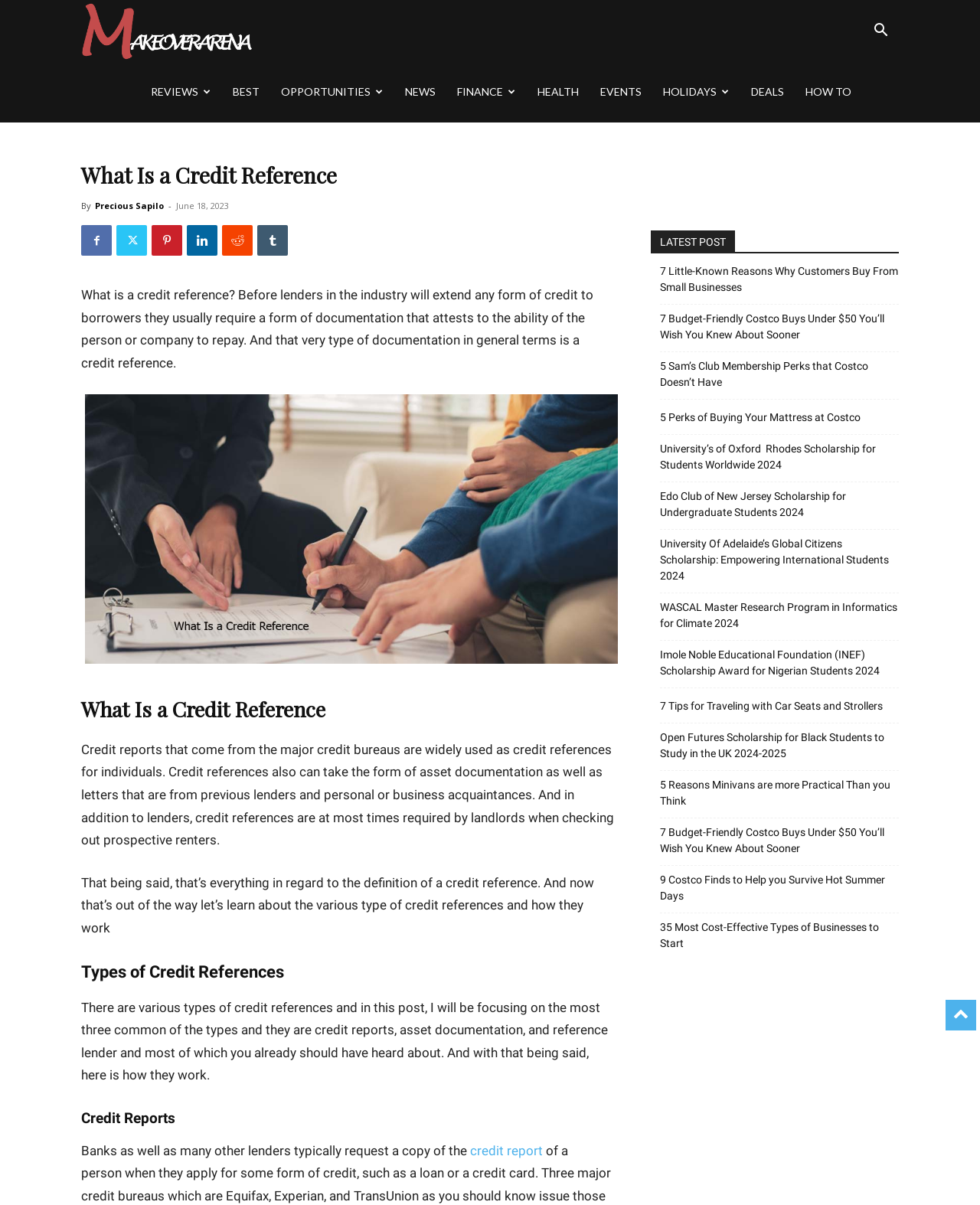How many links are there in the 'LATEST POST' section?
Please provide a single word or phrase based on the screenshot.

13